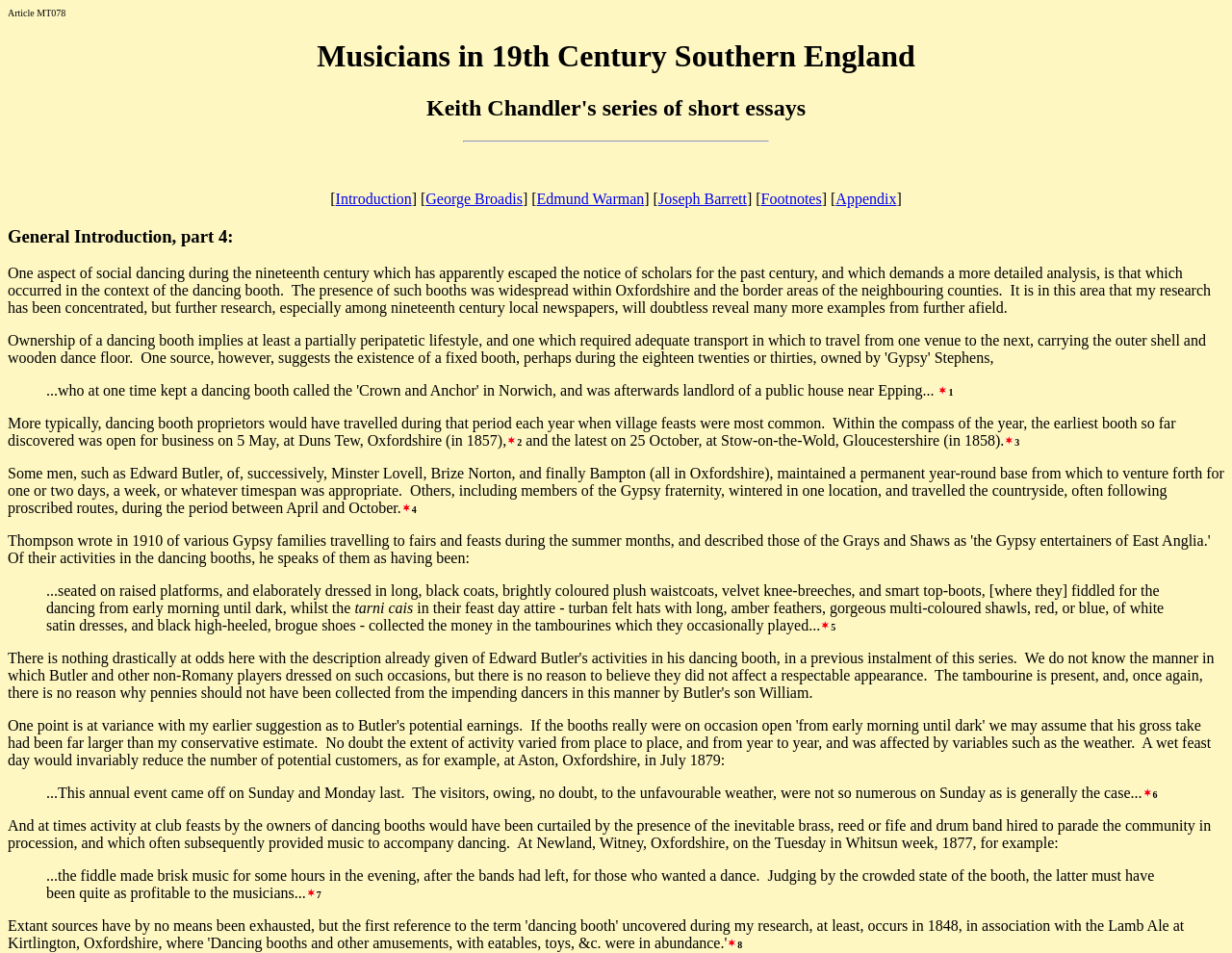Based on the description "George Broadis", find the bounding box of the specified UI element.

[0.346, 0.2, 0.424, 0.217]